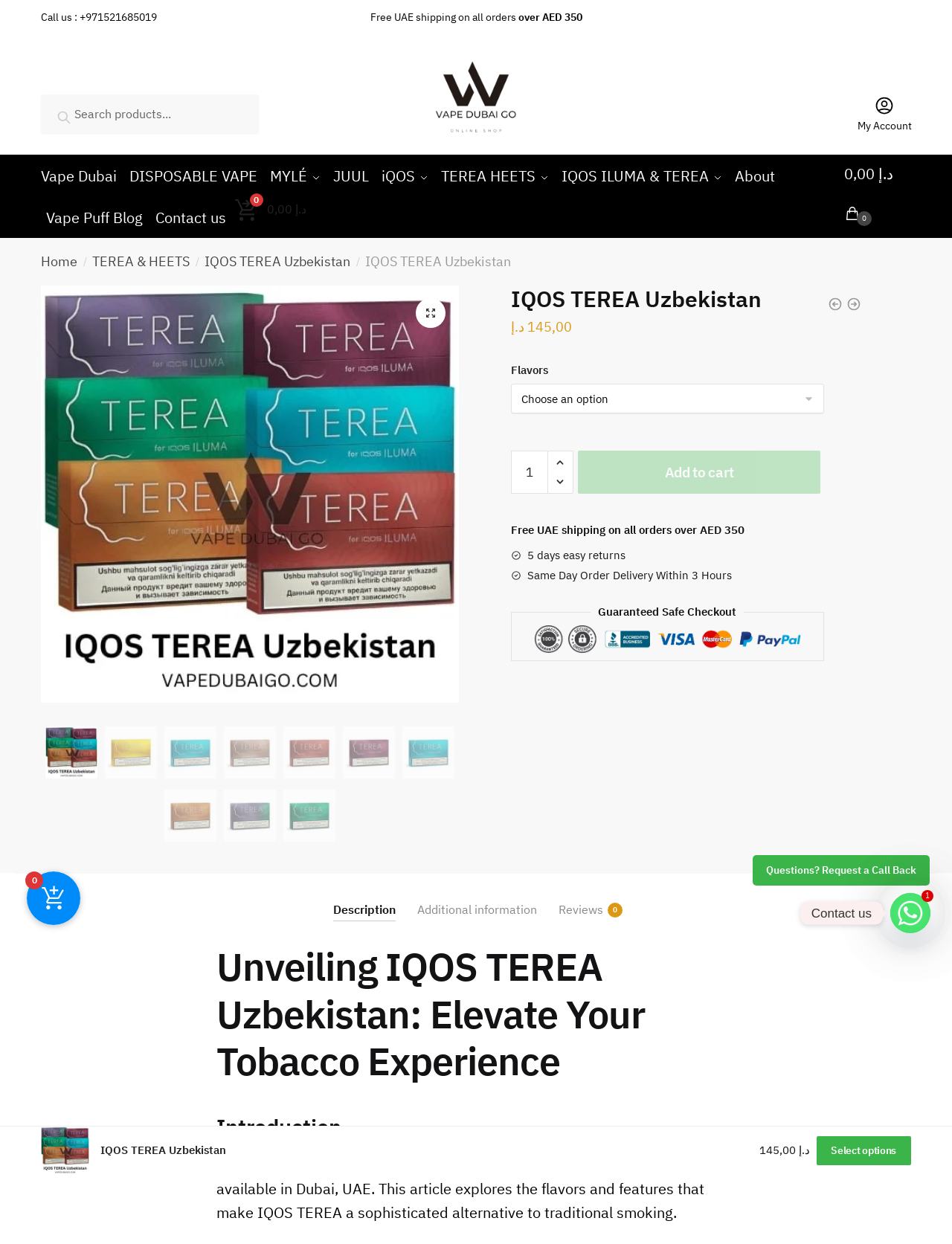Provide the bounding box coordinates of the UI element that matches the description: "Add to cart".

[0.607, 0.357, 0.862, 0.392]